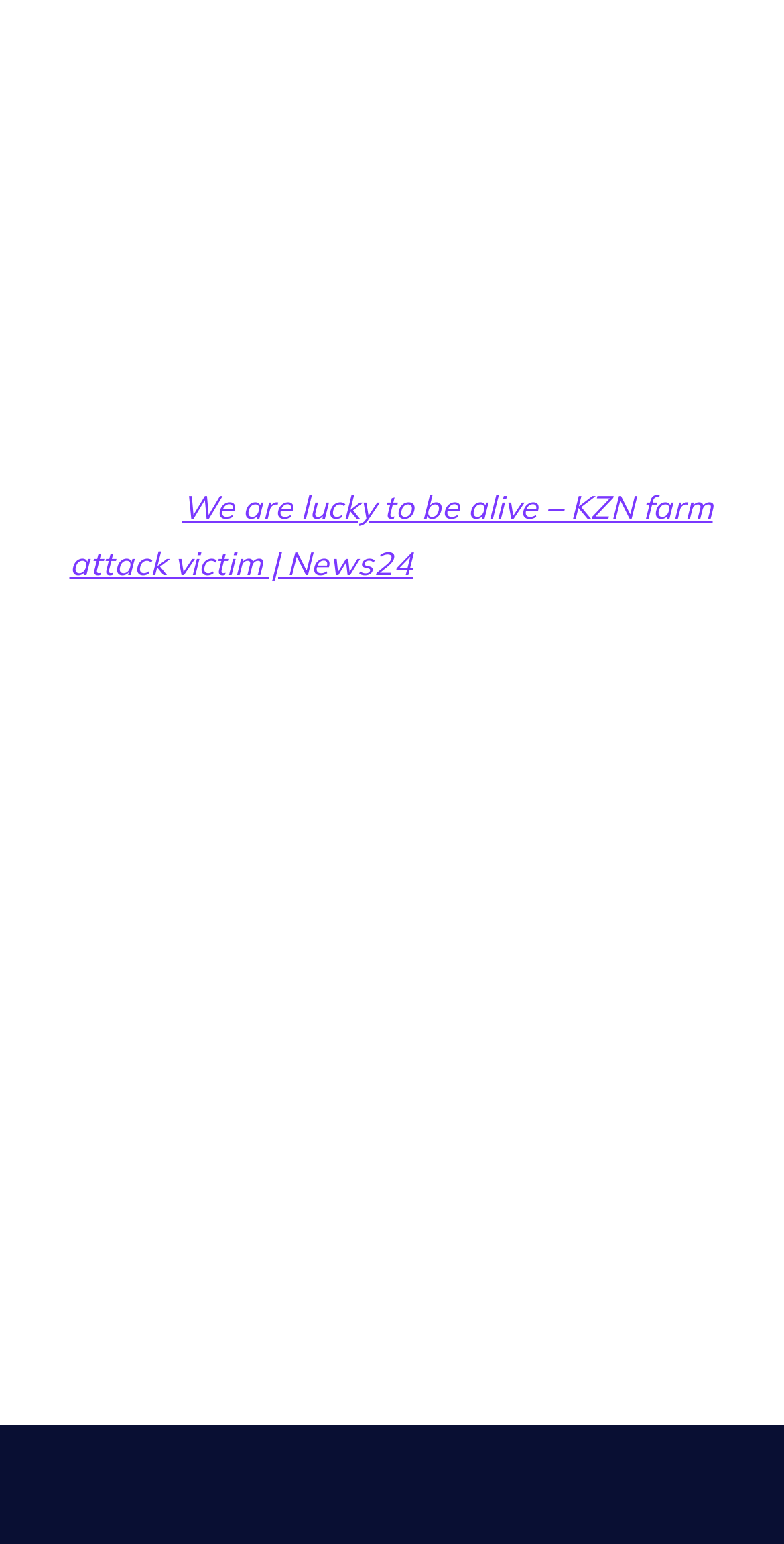Bounding box coordinates are specified in the format (top-left x, top-left y, bottom-right x, bottom-right y). All values are floating point numbers bounded between 0 and 1. Please provide the bounding box coordinate of the region this sentence describes: September 3, 2015

[0.088, 0.414, 0.835, 0.477]